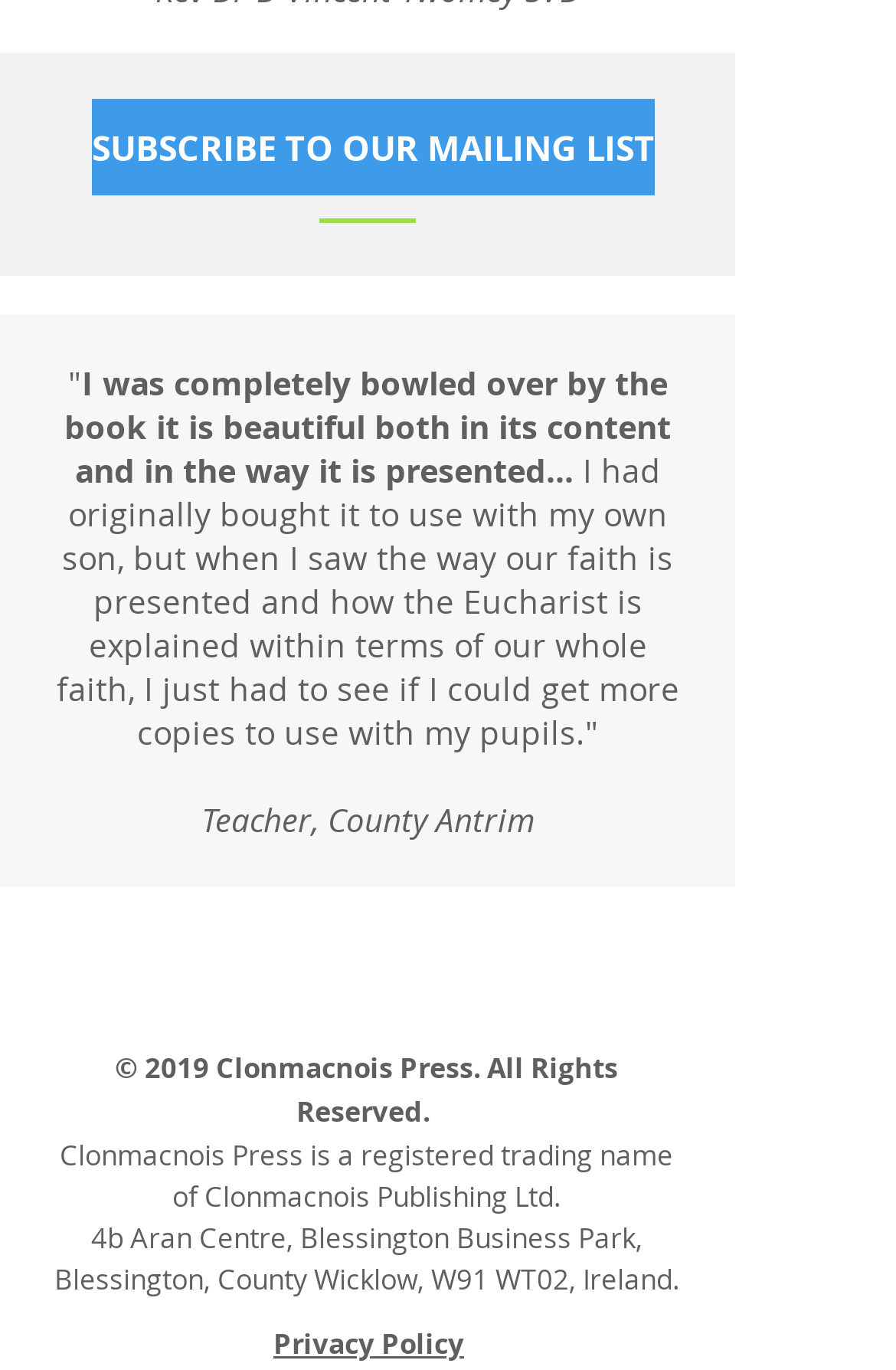What is the occupation of the person quoted?
Please give a detailed and elaborate answer to the question.

The quote is attributed to a person from County Antrim, and their occupation is mentioned as 'Teacher', suggesting that they are an educator.